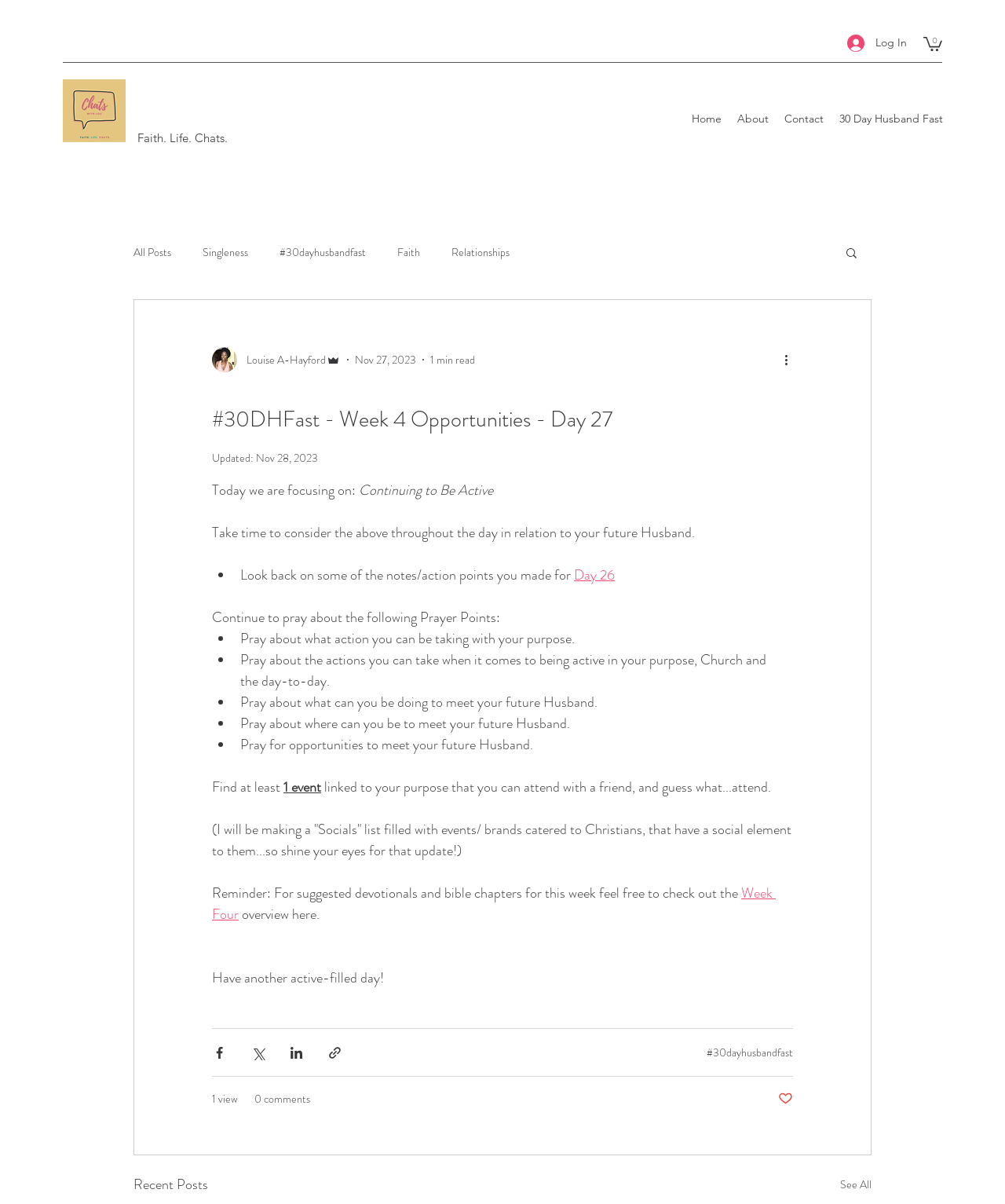How many social media sharing options are available?
Craft a detailed and extensive response to the question.

There are four social media sharing options available, which are 'Share via Facebook', 'Share via Twitter', 'Share via LinkedIn', and 'Share via link'.